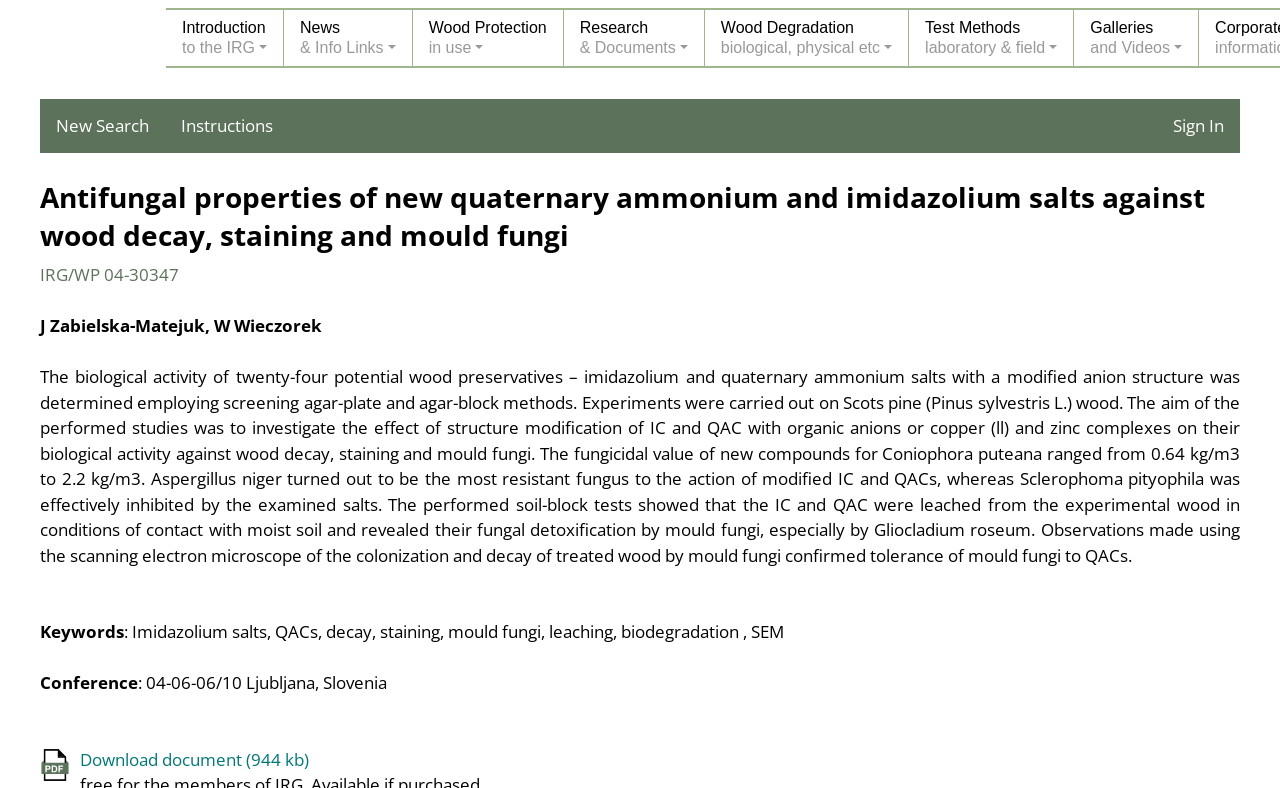Specify the bounding box coordinates of the area to click in order to execute this command: 'Click the 'Home' link'. The coordinates should consist of four float numbers ranging from 0 to 1, and should be formatted as [left, top, right, bottom].

[0.0, 0.018, 0.117, 0.082]